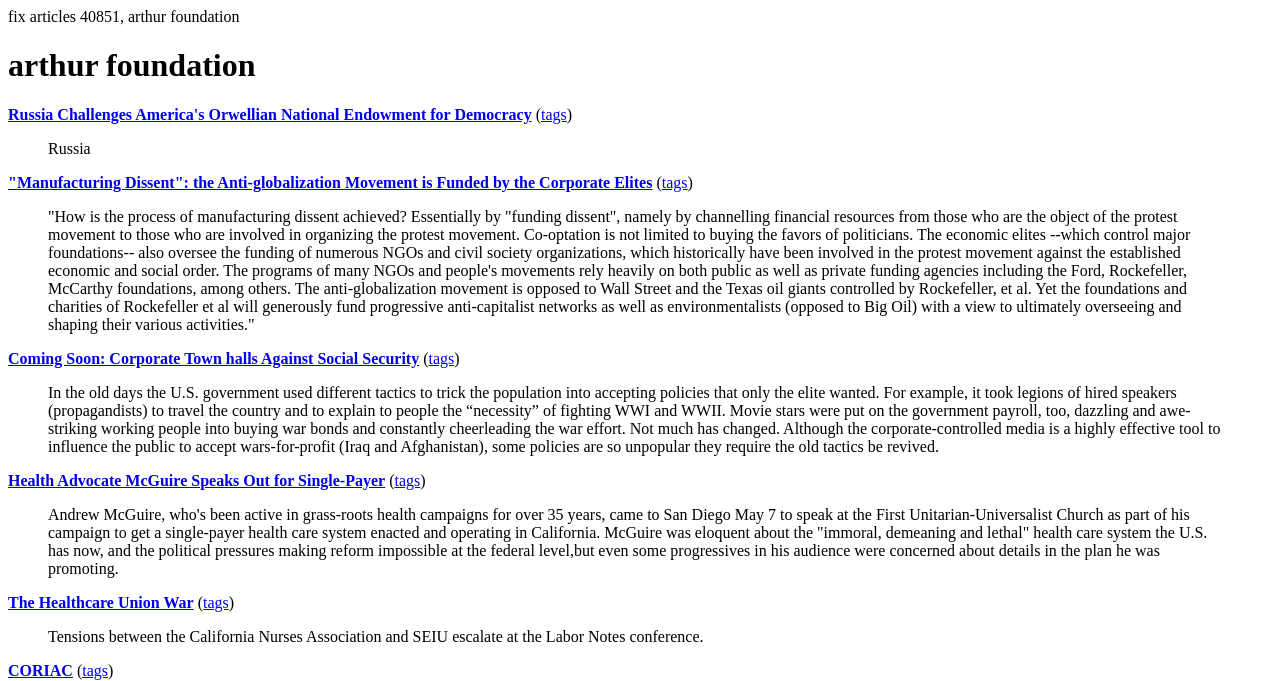Determine the bounding box coordinates (top-left x, top-left y, bottom-right x, bottom-right y) of the UI element described in the following text: The Healthcare Union War

[0.006, 0.872, 0.151, 0.897]